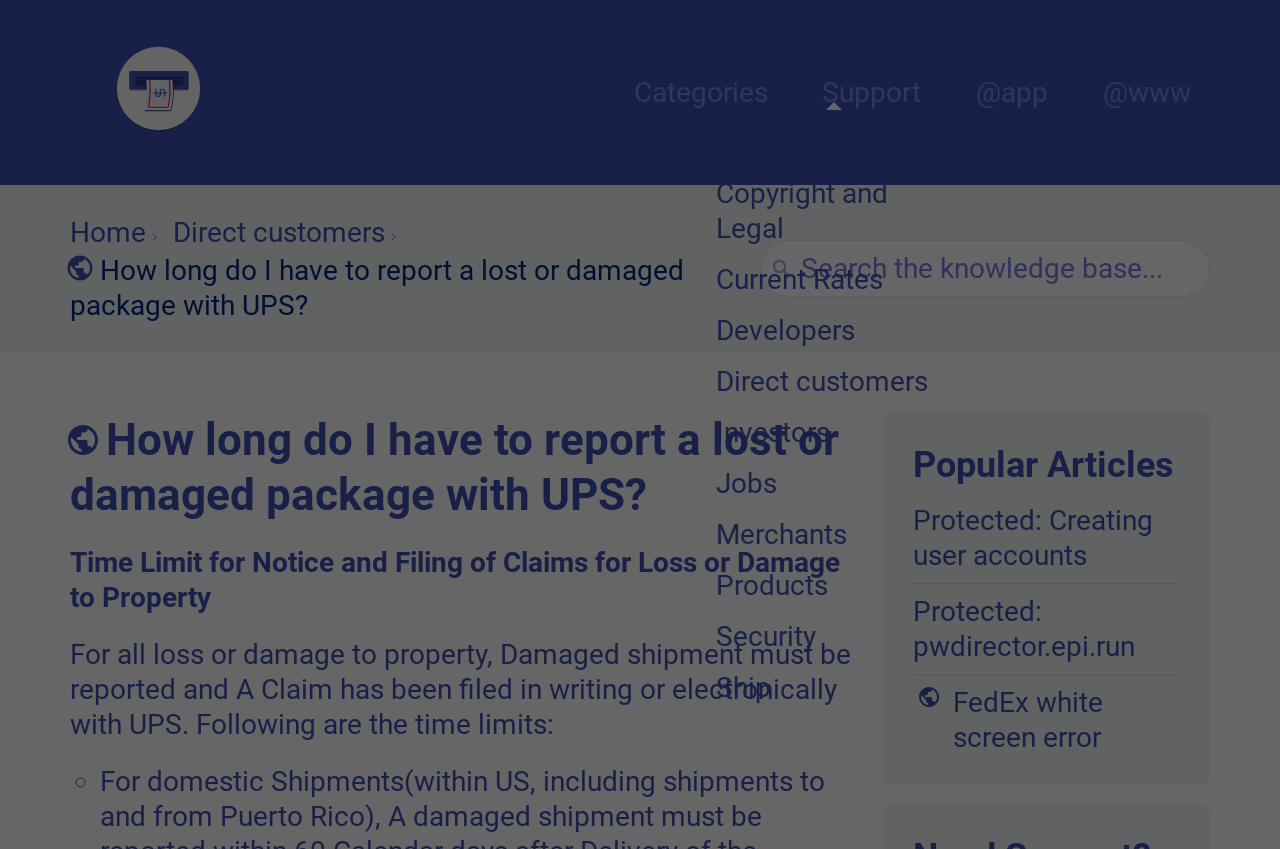Please answer the following question using a single word or phrase: 
What is the category of the current webpage?

Support